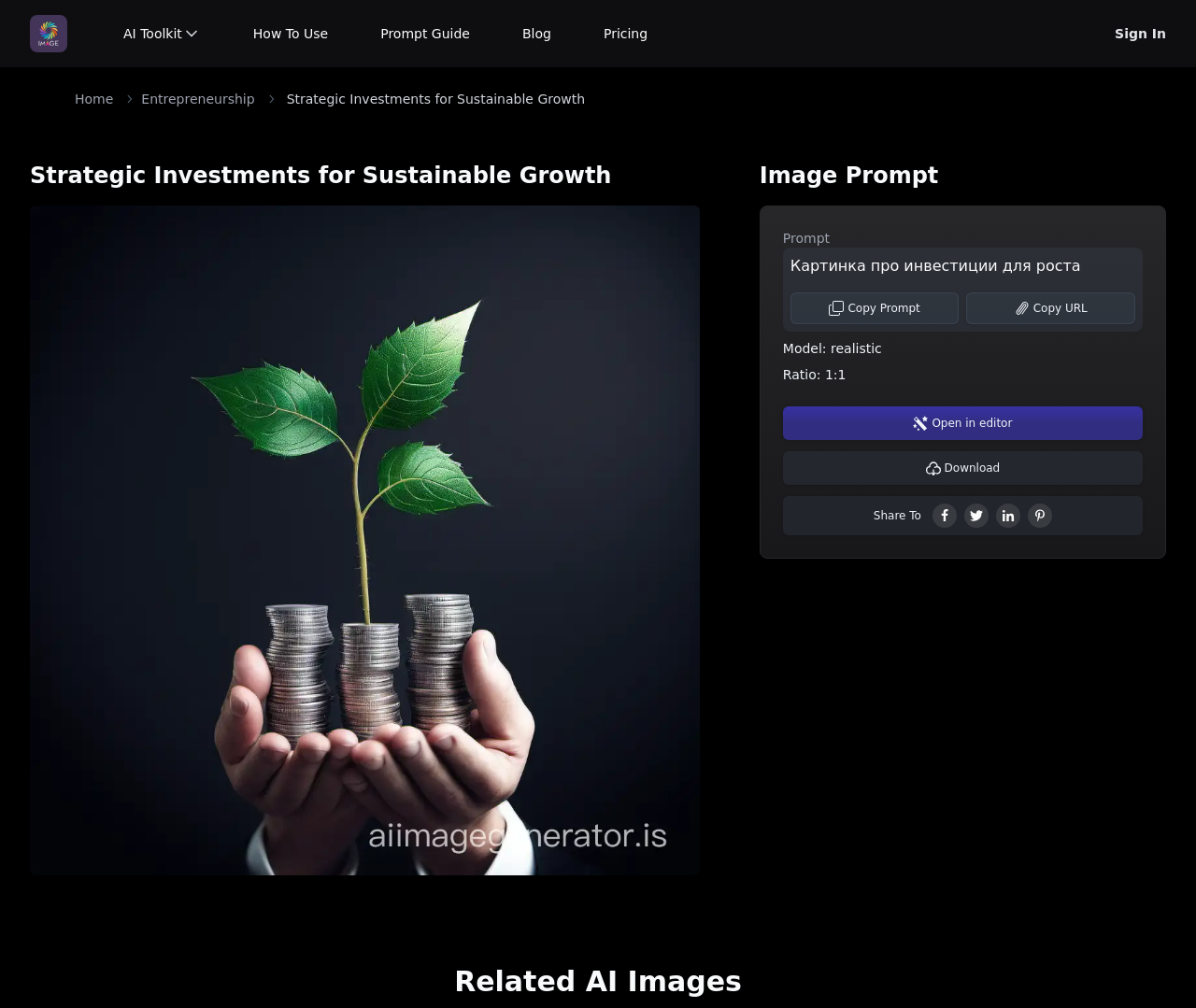Find and extract the text of the primary heading on the webpage.

Strategic Investments for Sustainable Growth